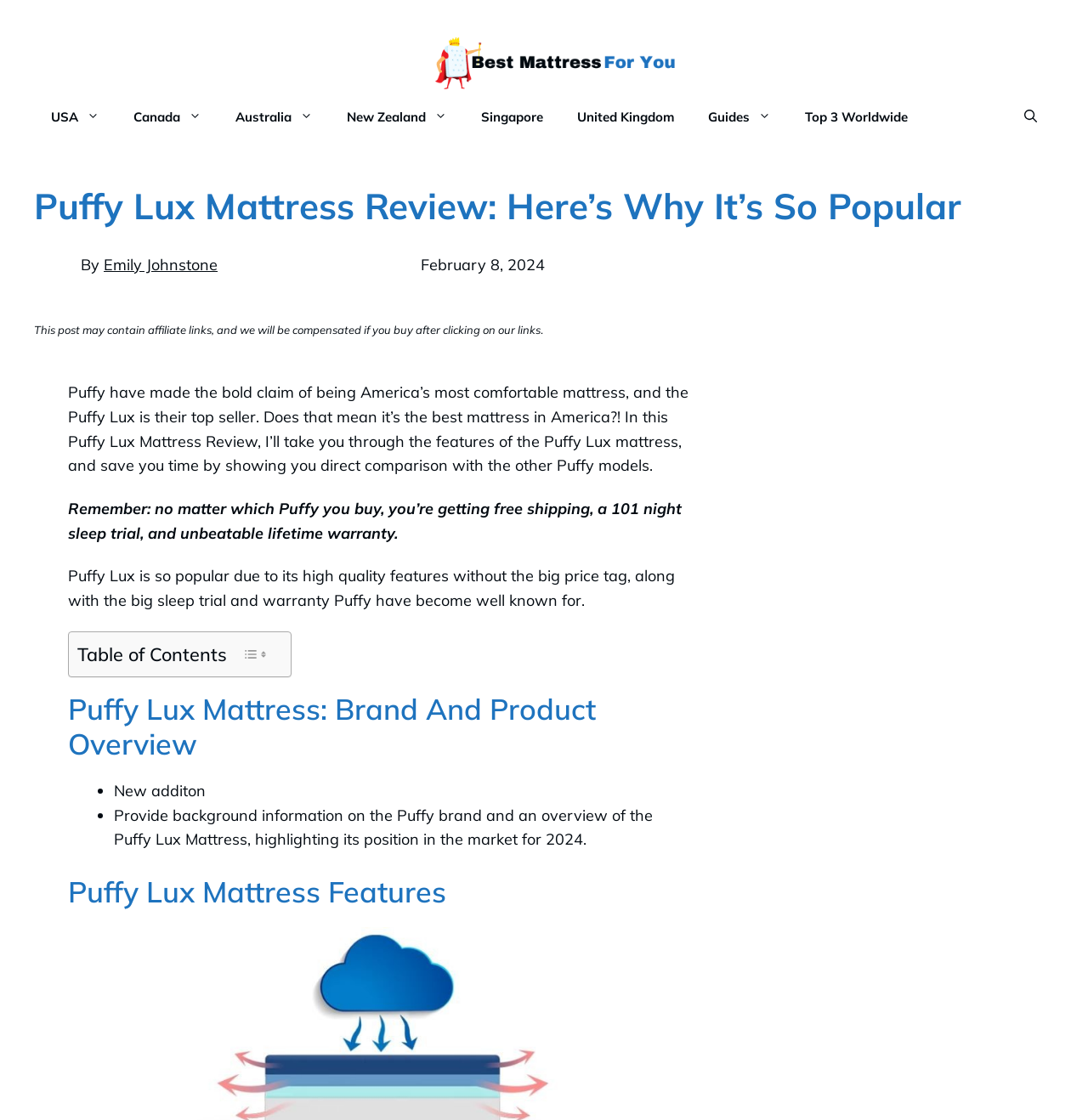Determine the bounding box coordinates of the section to be clicked to follow the instruction: "Enter a dog to be the Dog of the Week". The coordinates should be given as four float numbers between 0 and 1, formatted as [left, top, right, bottom].

None